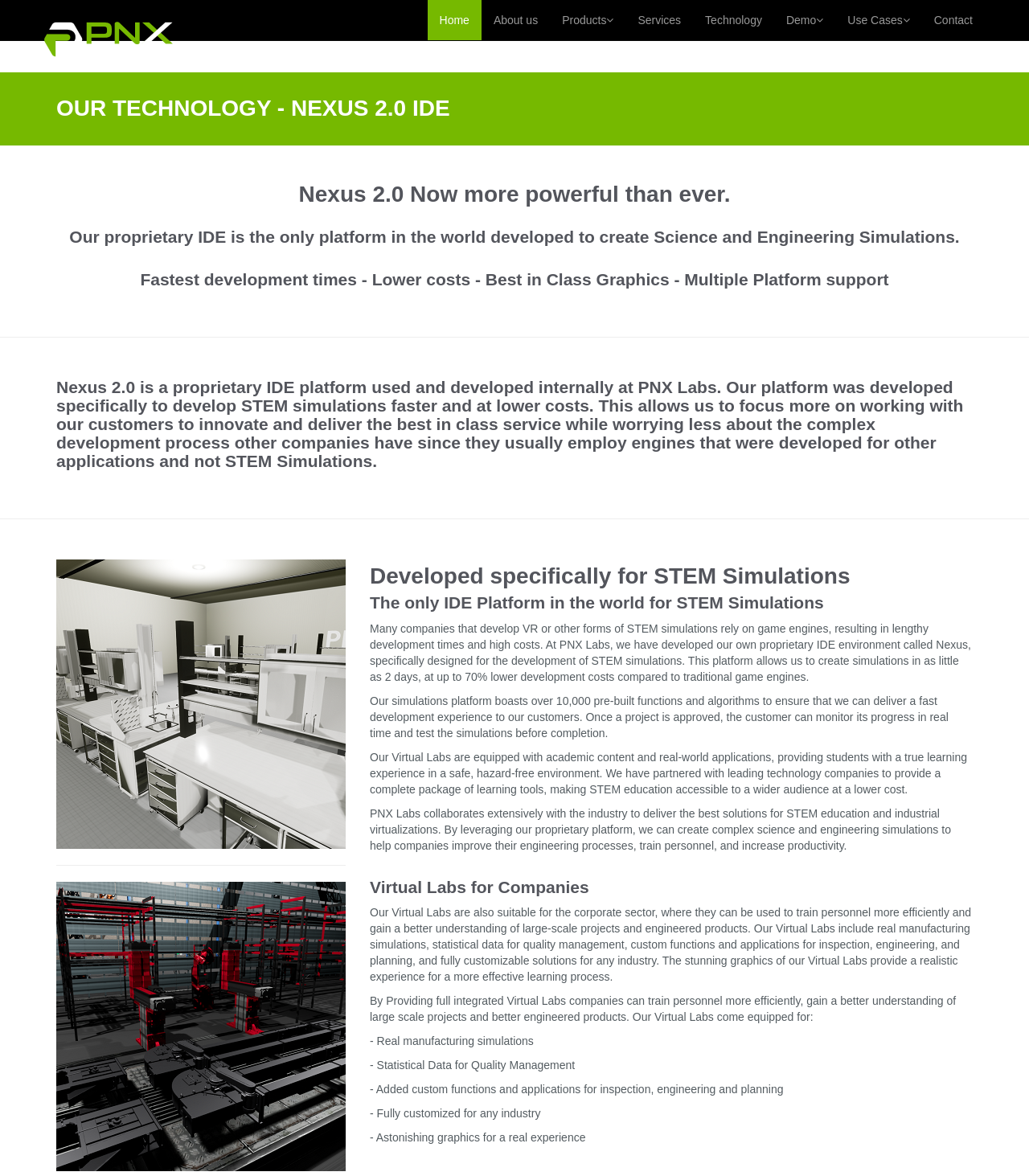Please locate the bounding box coordinates of the element that should be clicked to complete the given instruction: "Click on Basica".

[0.043, 0.003, 0.168, 0.038]